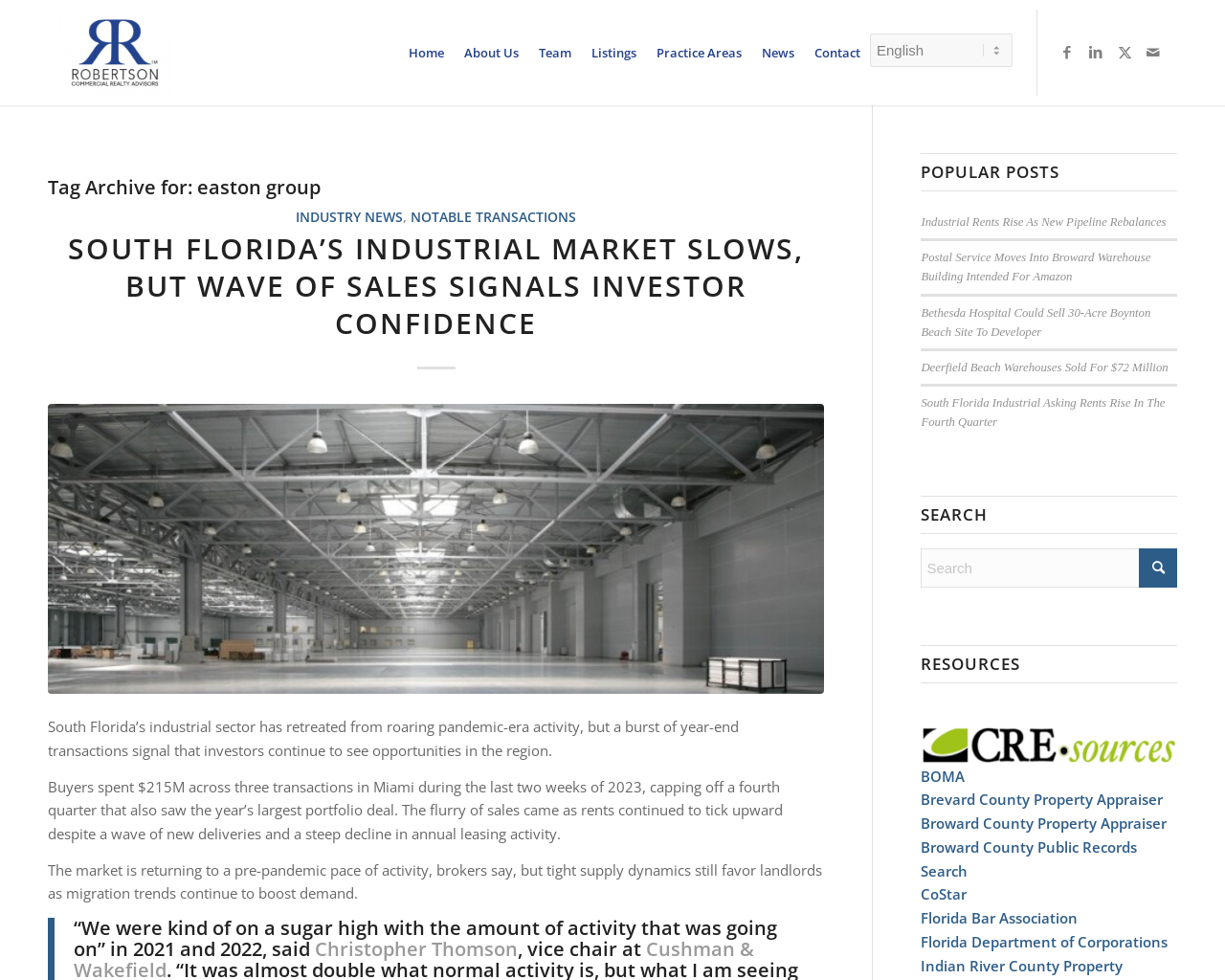Utilize the information from the image to answer the question in detail:
What is the name of the company?

The name of the company can be found in the top-left corner of the webpage, where it says 'Easton Group – RRCRA'. This is likely the name of the company that owns or operates this website.